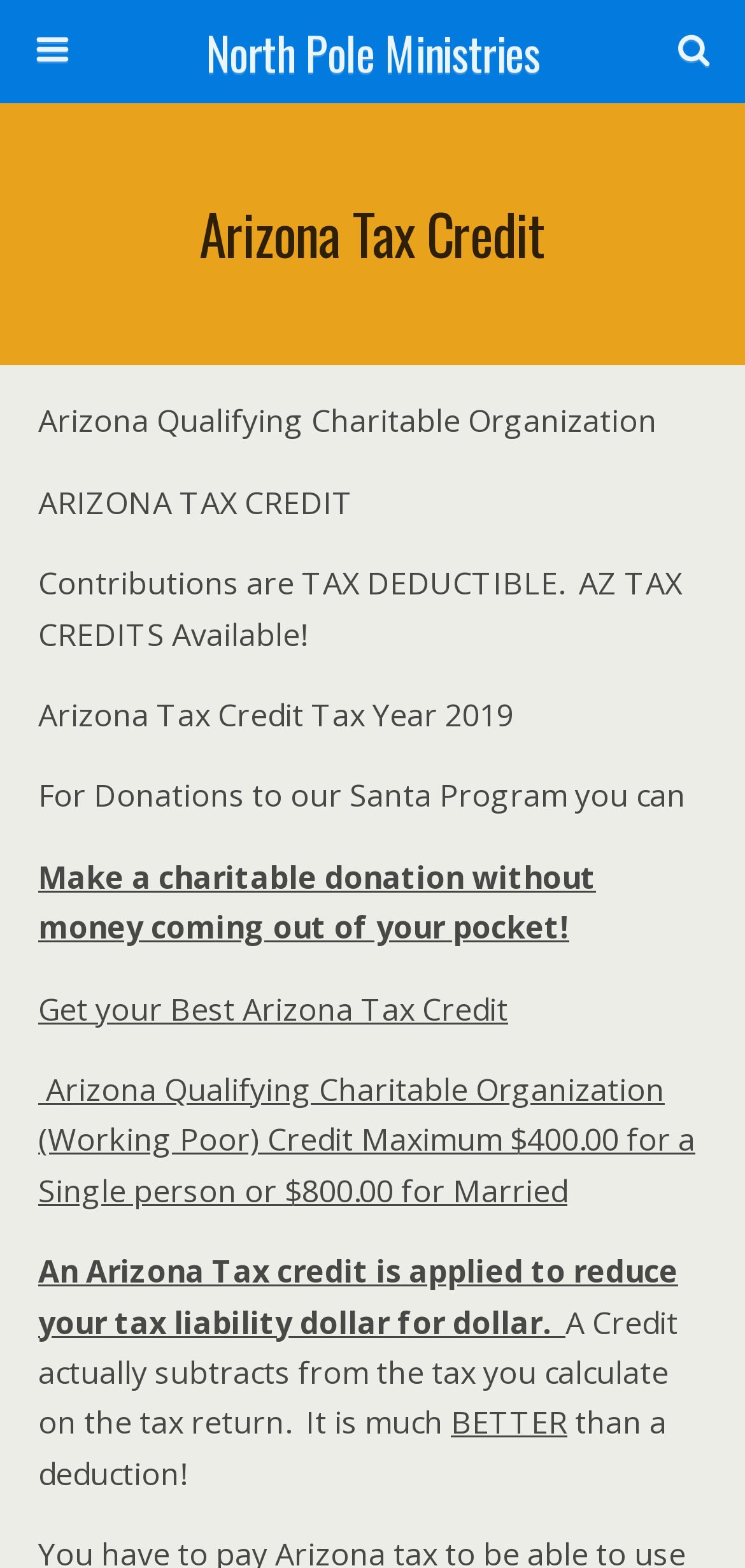Find the bounding box of the element with the following description: "name="s" placeholder="Search this website…"". The coordinates must be four float numbers between 0 and 1, formatted as [left, top, right, bottom].

[0.051, 0.072, 0.754, 0.105]